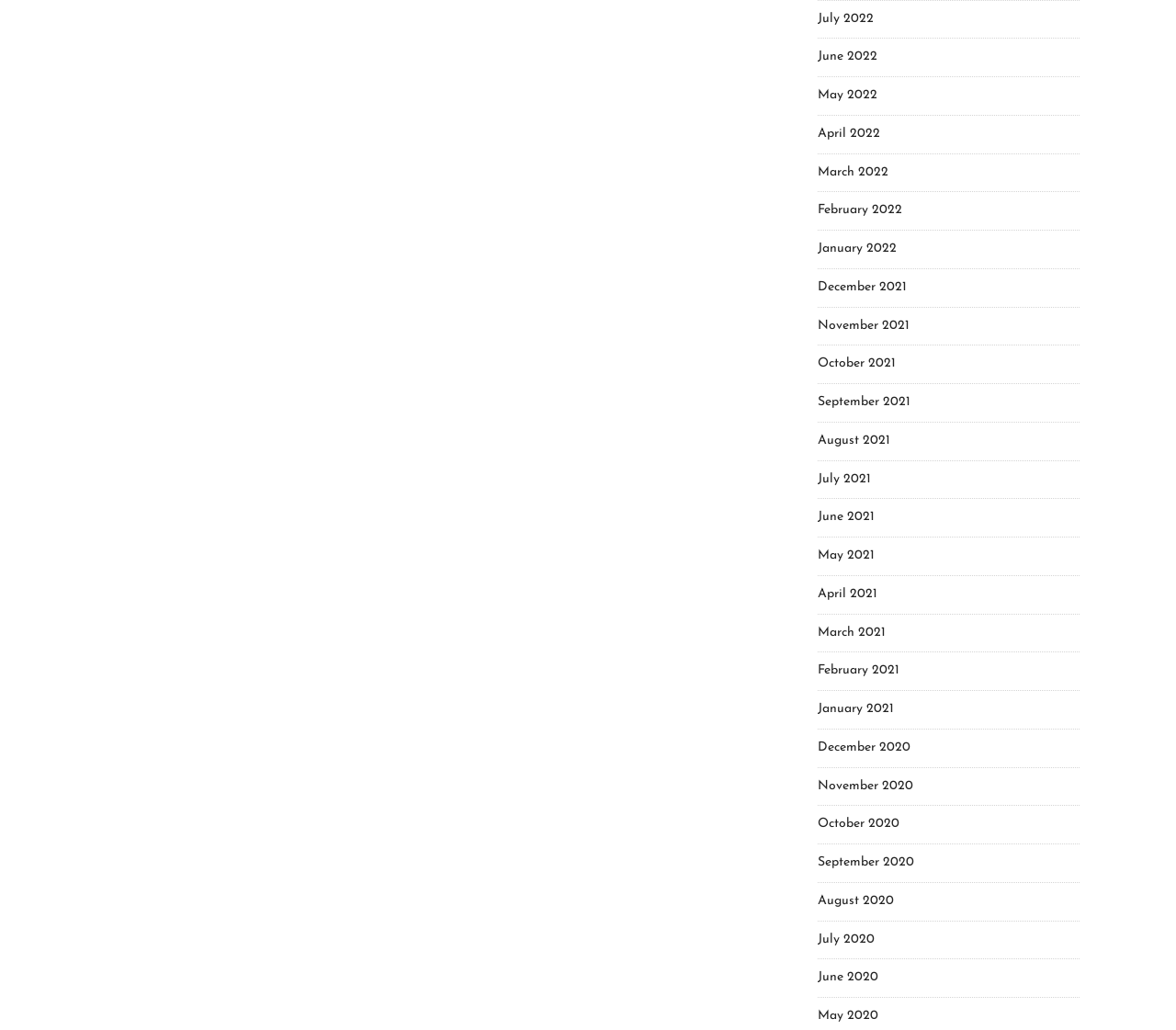Please study the image and answer the question comprehensively:
What is the earliest year listed?

By examining the list of links, I can see that the earliest year listed is 2020, which is the year of the earliest month listed, July 2020.